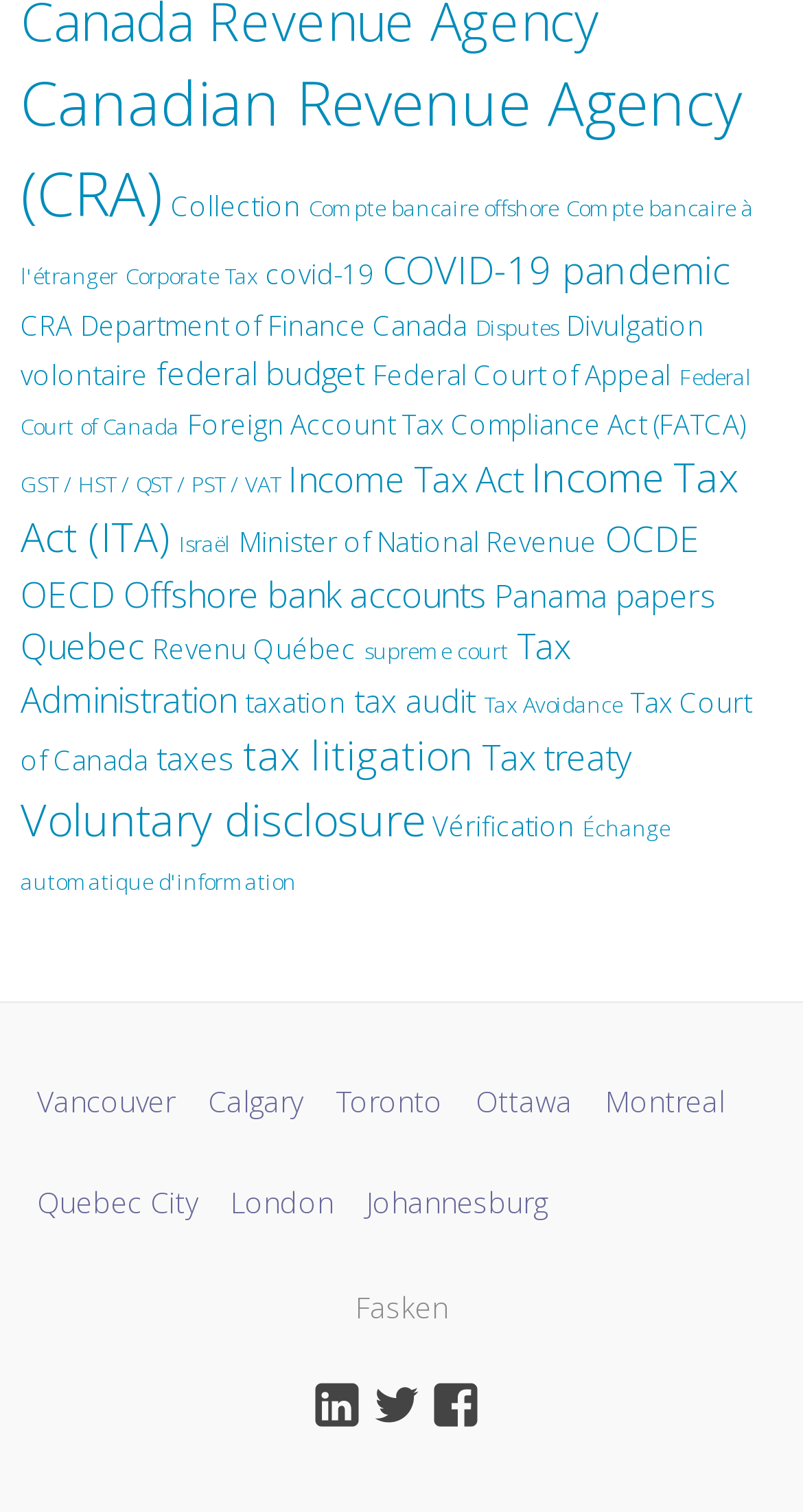Determine the bounding box coordinates of the region to click in order to accomplish the following instruction: "Follow on LinkedIn". Provide the coordinates as four float numbers between 0 and 1, specifically [left, top, right, bottom].

[0.389, 0.913, 0.463, 0.946]